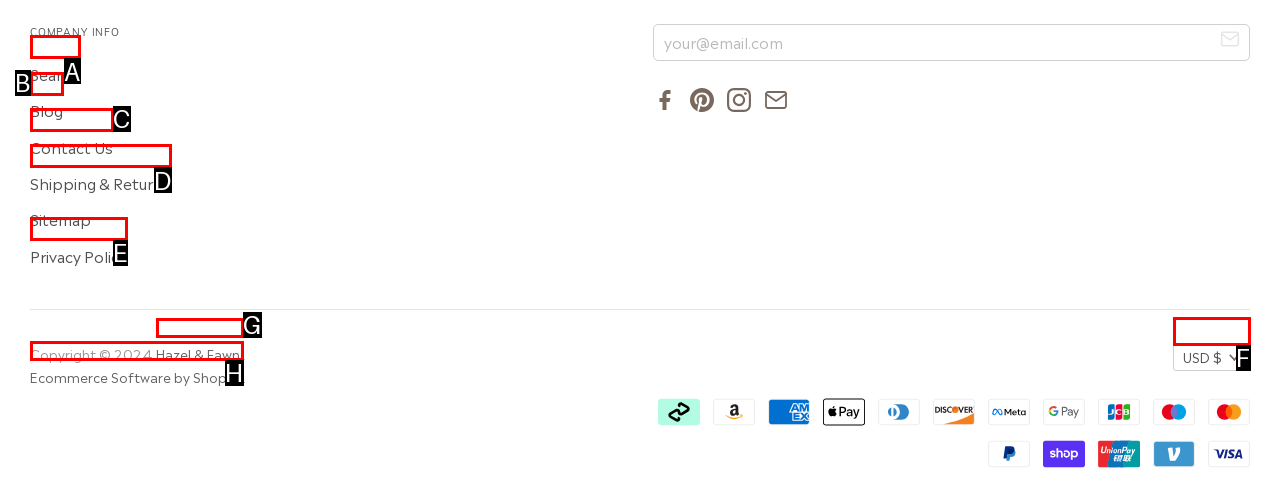Using the description: Ecommerce Software by Shopify
Identify the letter of the corresponding UI element from the choices available.

H